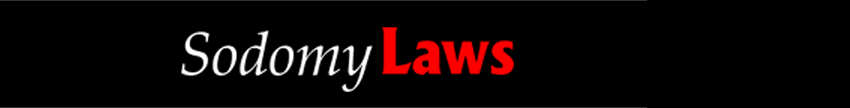Refer to the screenshot and give an in-depth answer to this question: What is the topic of the graphic representation?

The caption clearly states that the image serves as a graphic representation related to the historical context and legal discussions surrounding sodomy laws, which have evolved significantly over time.